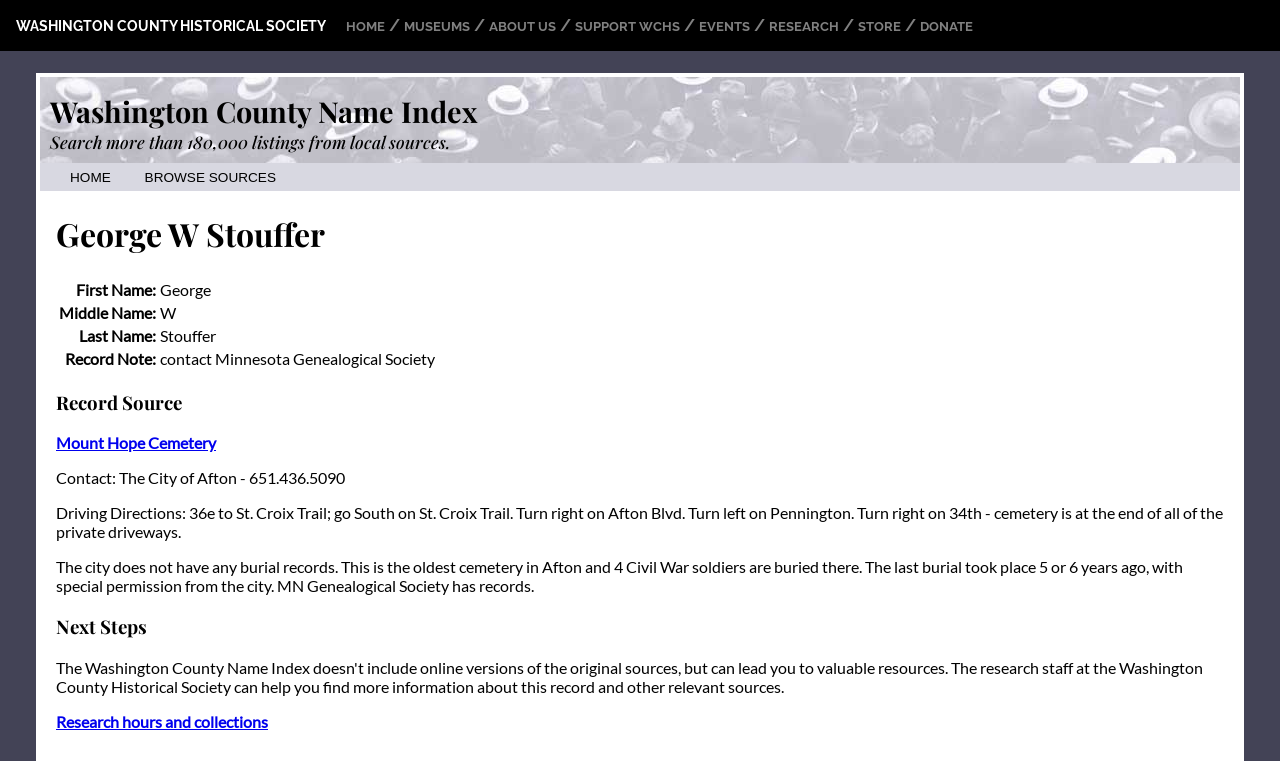Write an elaborate caption that captures the essence of the webpage.

The webpage is about George W Stouffer in Mount Hope Cemetery, with a focus on Washington County Name Index. At the top, there is a navigation menu with links to WASHINGTON COUNTY HISTORICAL SOCIETY, HOME, MUSEUMS, ABOUT US, SUPPORT WCHS, EVENTS, RESEARCH, and STORE. 

Below the navigation menu, there is a prominent link to Washington County Name Index, accompanied by a brief description of the index, which contains over 180,000 listings from local sources. 

The main content of the page is divided into sections. The first section is headed by "George W Stouffer" and contains a table with details about the person, including first name, middle name, last name, and record note. 

The next section is headed by "Record Source" and provides information about Mount Hope Cemetery, including a link to the cemetery's page, contact information, driving directions, and a brief description of the cemetery's history and records. 

Finally, there is a section headed by "Next Steps" with a link to research hours and collections.